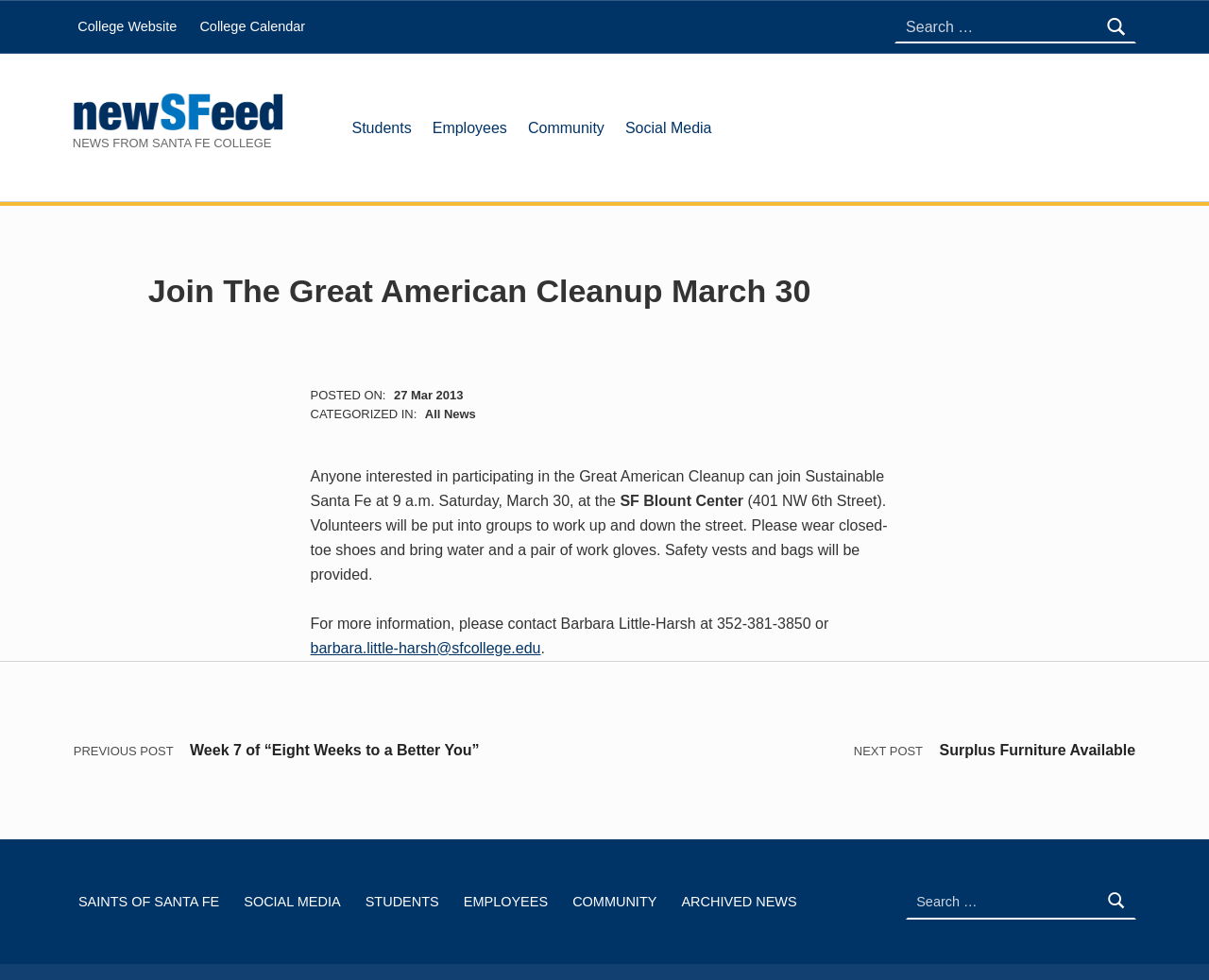What is the date of the Great American Cleanup event? Please answer the question using a single word or phrase based on the image.

March 30